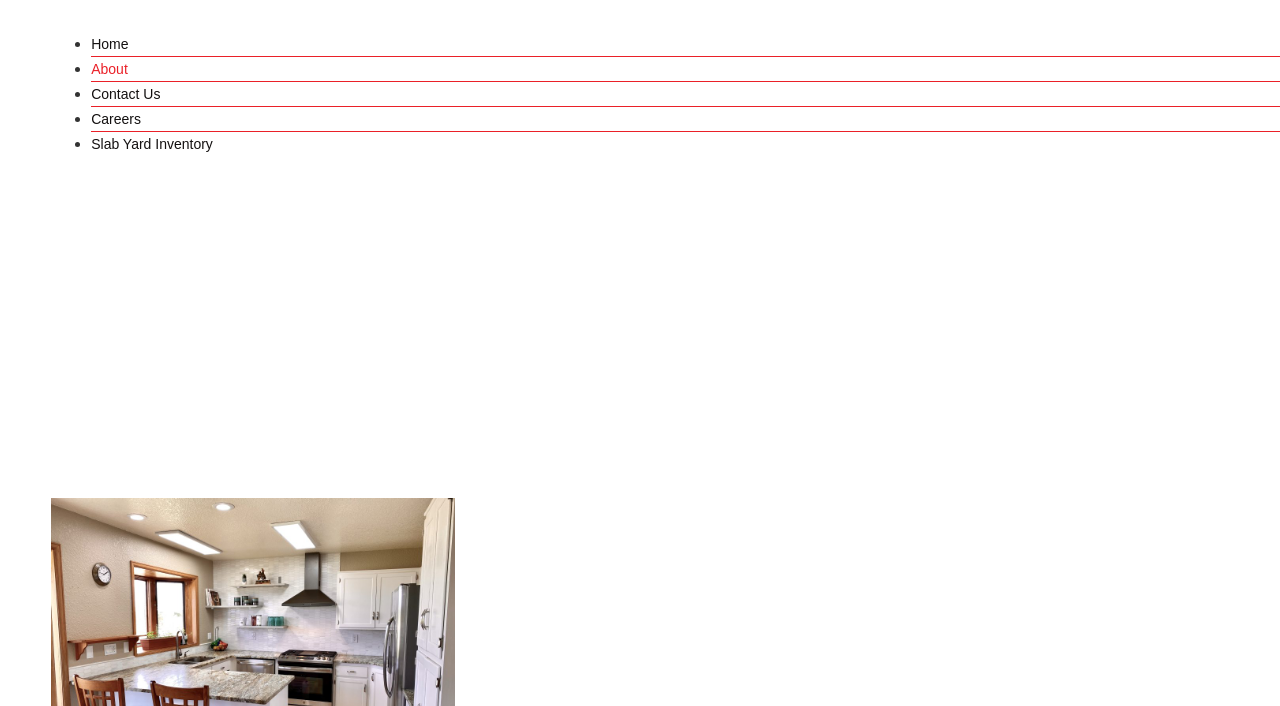Find the bounding box coordinates for the HTML element described in this sentence: "Slab Yard Inventory". Provide the coordinates as four float numbers between 0 and 1, in the format [left, top, right, bottom].

[0.071, 0.192, 0.166, 0.215]